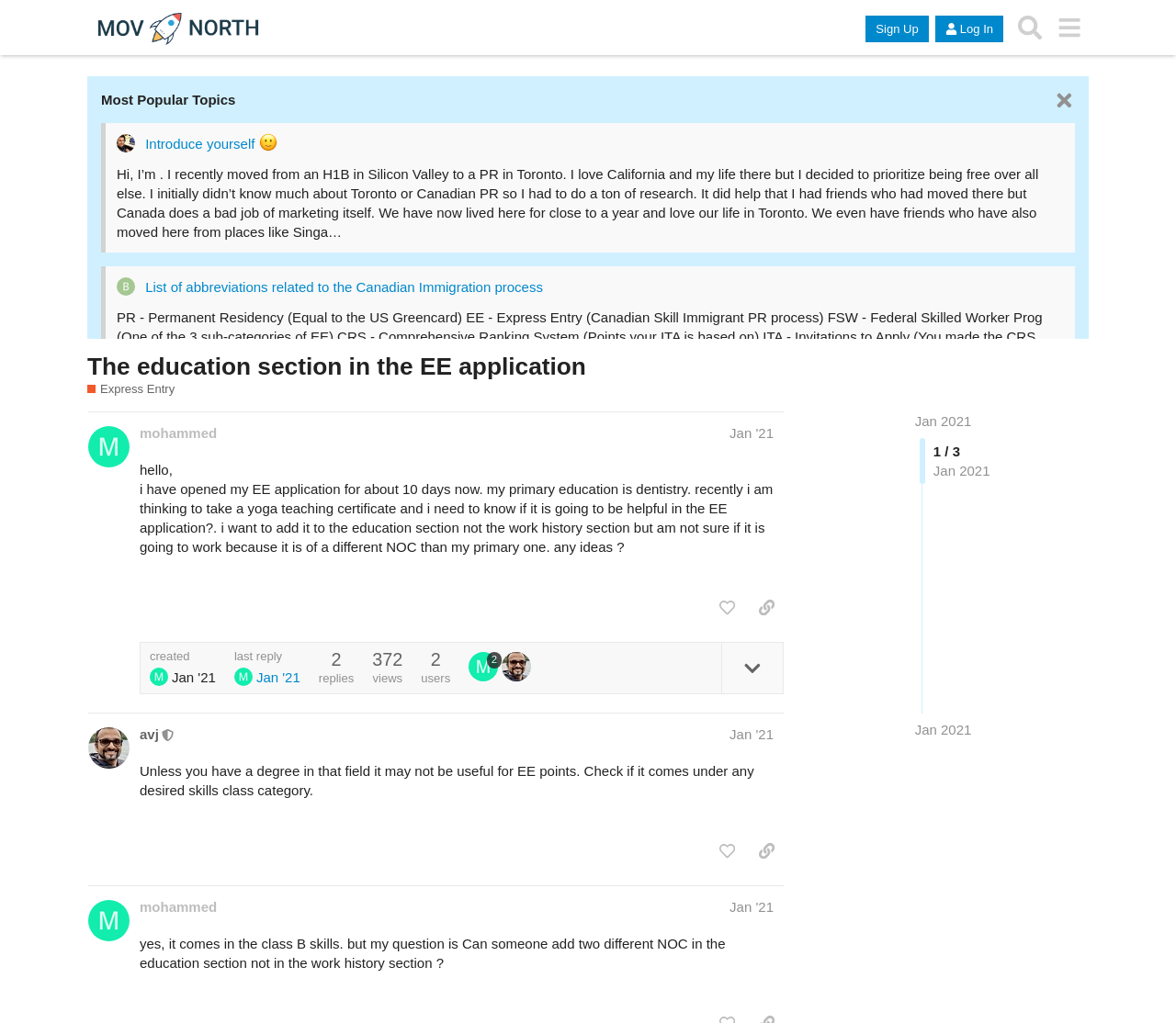Identify the bounding box coordinates of the clickable region required to complete the instruction: "Search for topics". The coordinates should be given as four float numbers within the range of 0 and 1, i.e., [left, top, right, bottom].

[0.859, 0.008, 0.892, 0.046]